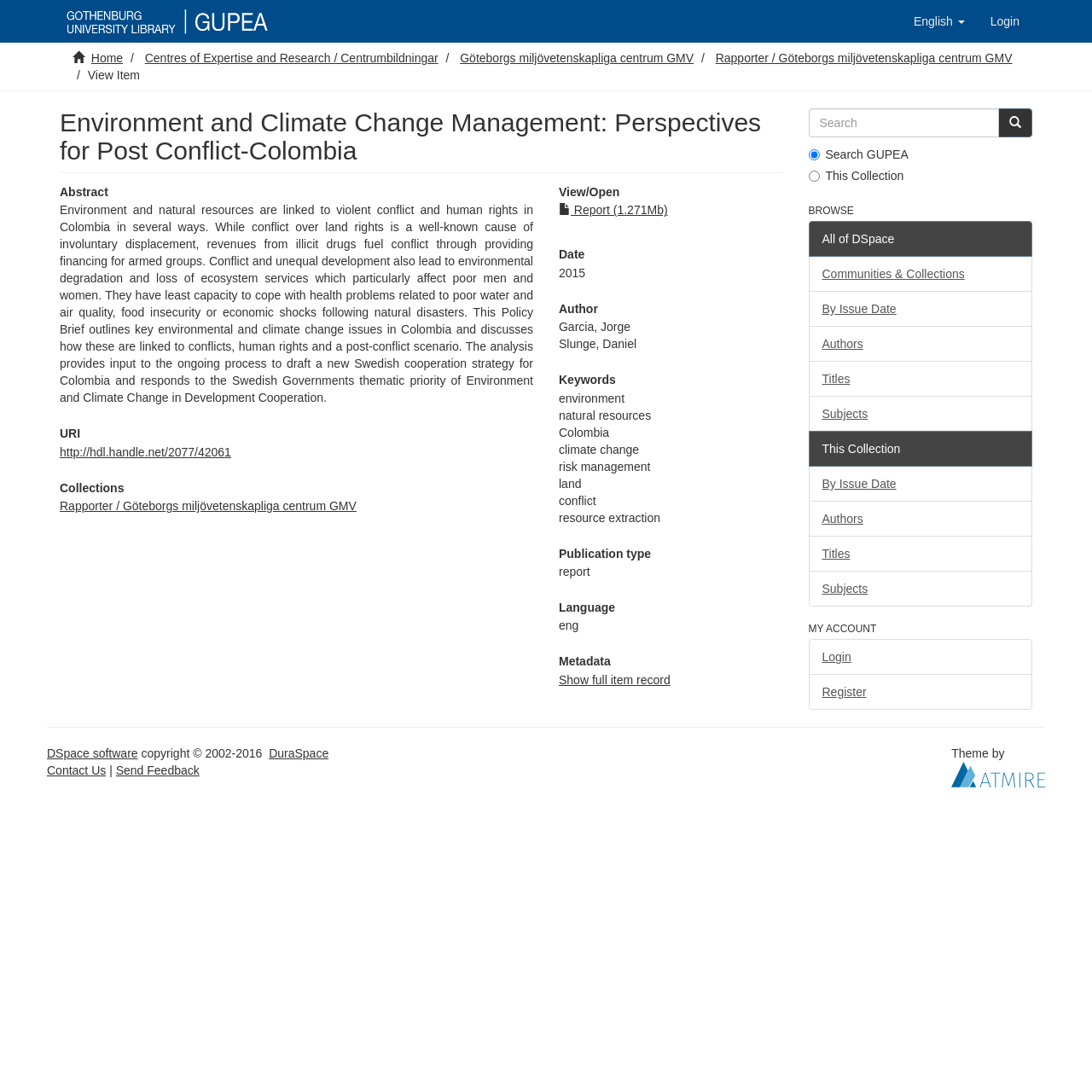Please determine the bounding box coordinates for the UI element described here. Use the format (top-left x, top-left y, bottom-right x, bottom-right y) with values bounded between 0 and 1: Show full item record

[0.512, 0.616, 0.614, 0.629]